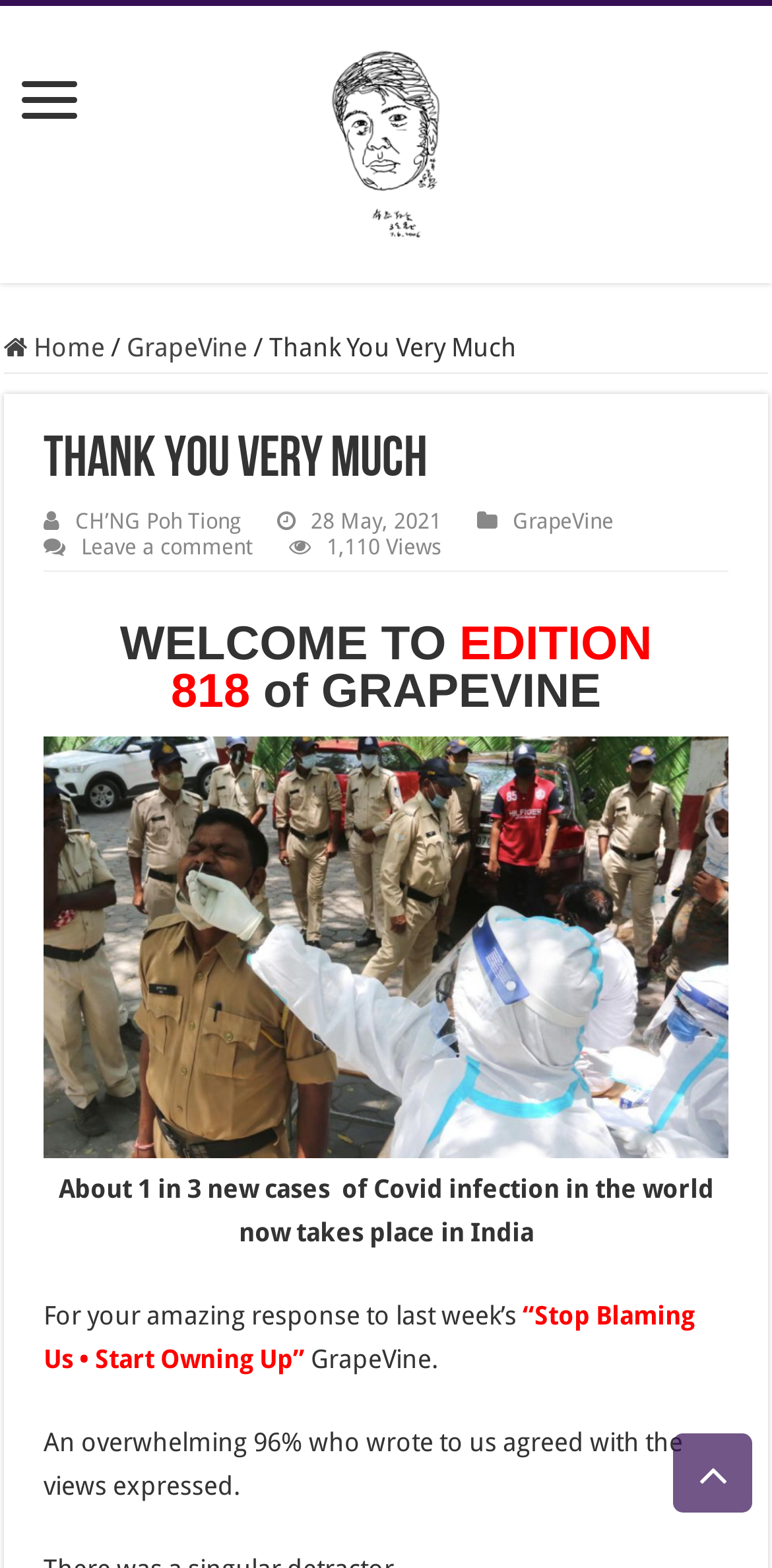What is the name of the publication?
Provide a one-word or short-phrase answer based on the image.

GrapeVine